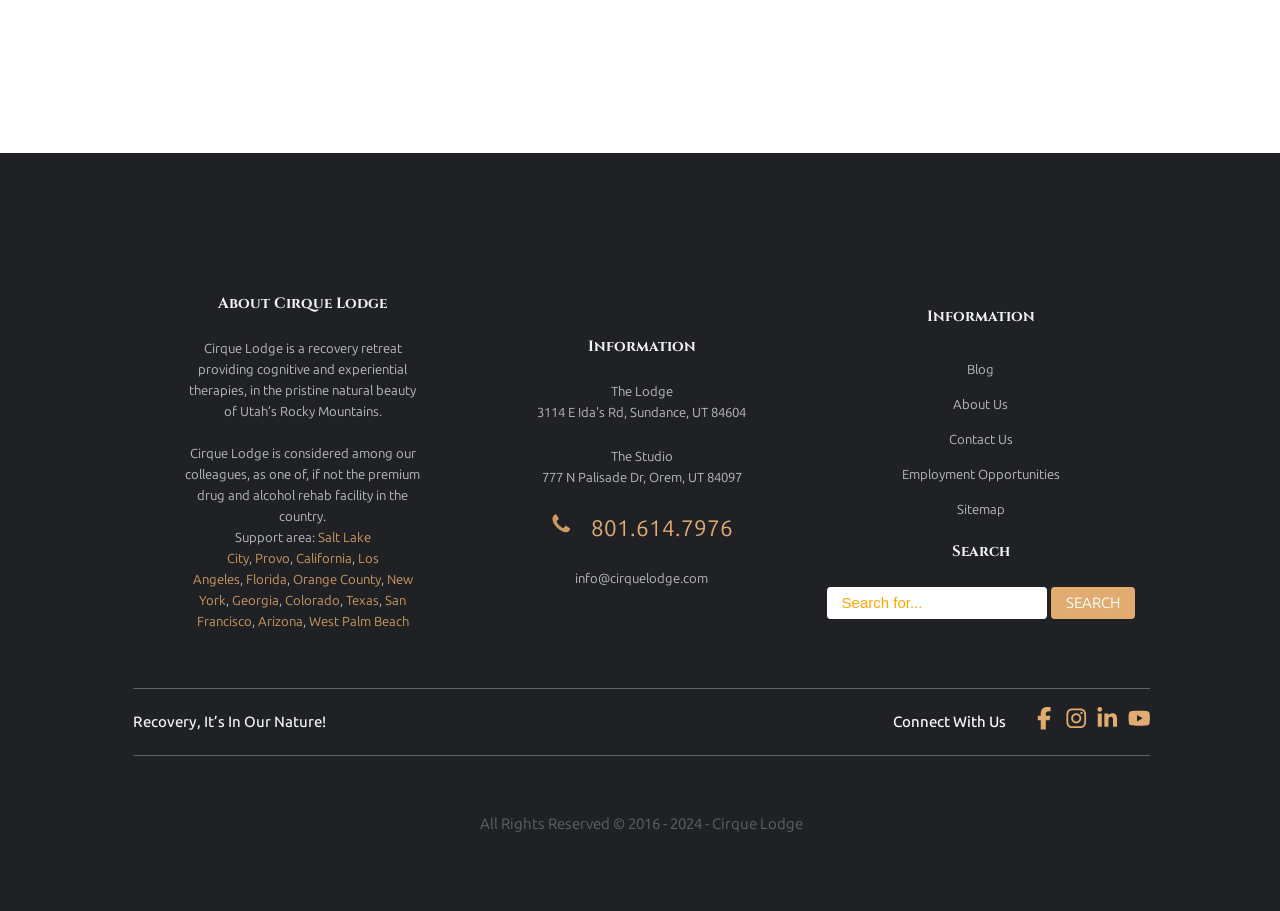Identify the bounding box coordinates of the section to be clicked to complete the task described by the following instruction: "Contact Cirque Lodge via phone". The coordinates should be four float numbers between 0 and 1, formatted as [left, top, right, bottom].

[0.43, 0.56, 0.573, 0.599]